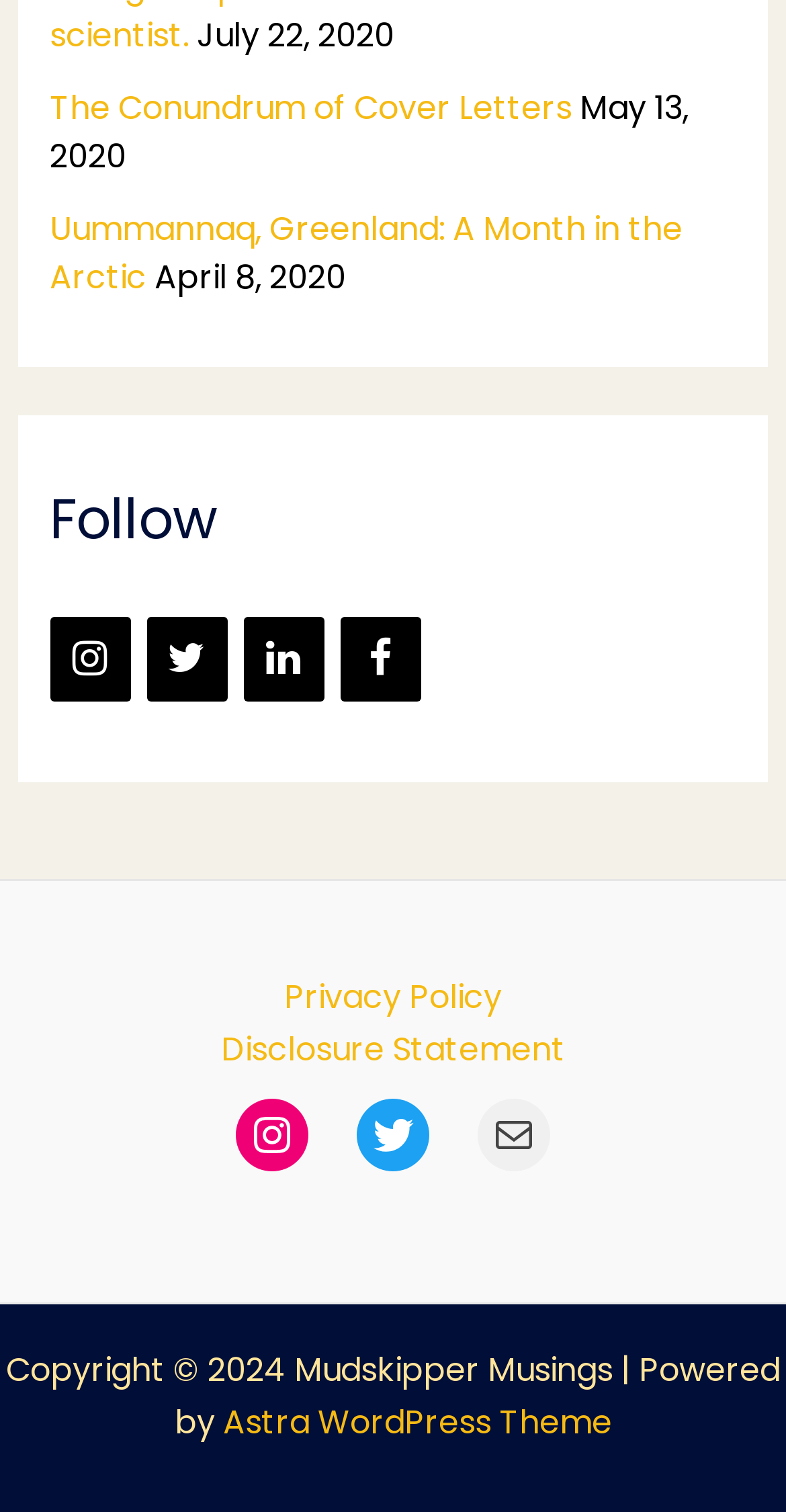What is the theme used to power the website?
Based on the image, provide a one-word or brief-phrase response.

Astra WordPress Theme